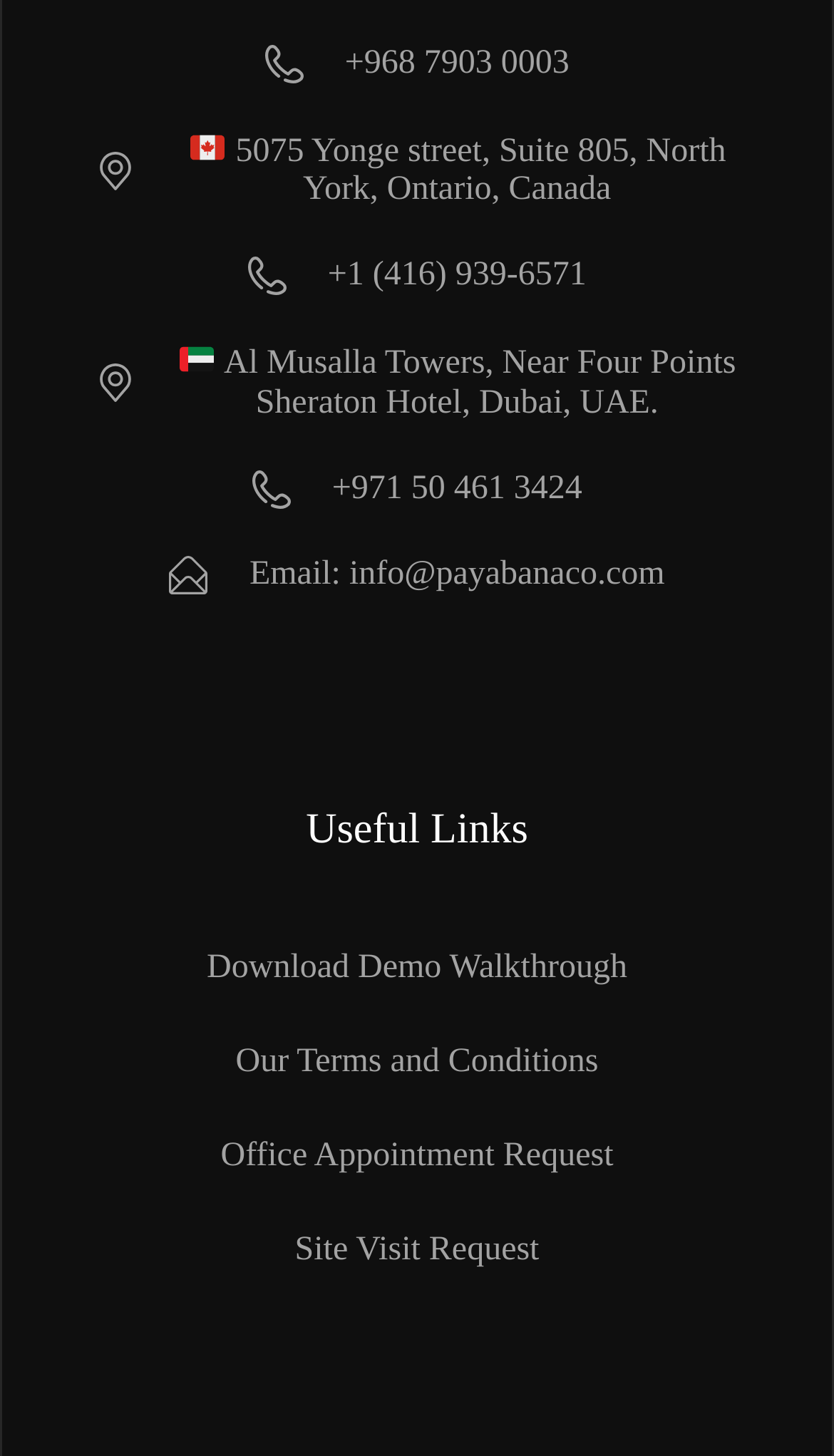Determine the bounding box coordinates of the clickable region to carry out the instruction: "Visit the site".

[0.115, 0.837, 0.885, 0.881]